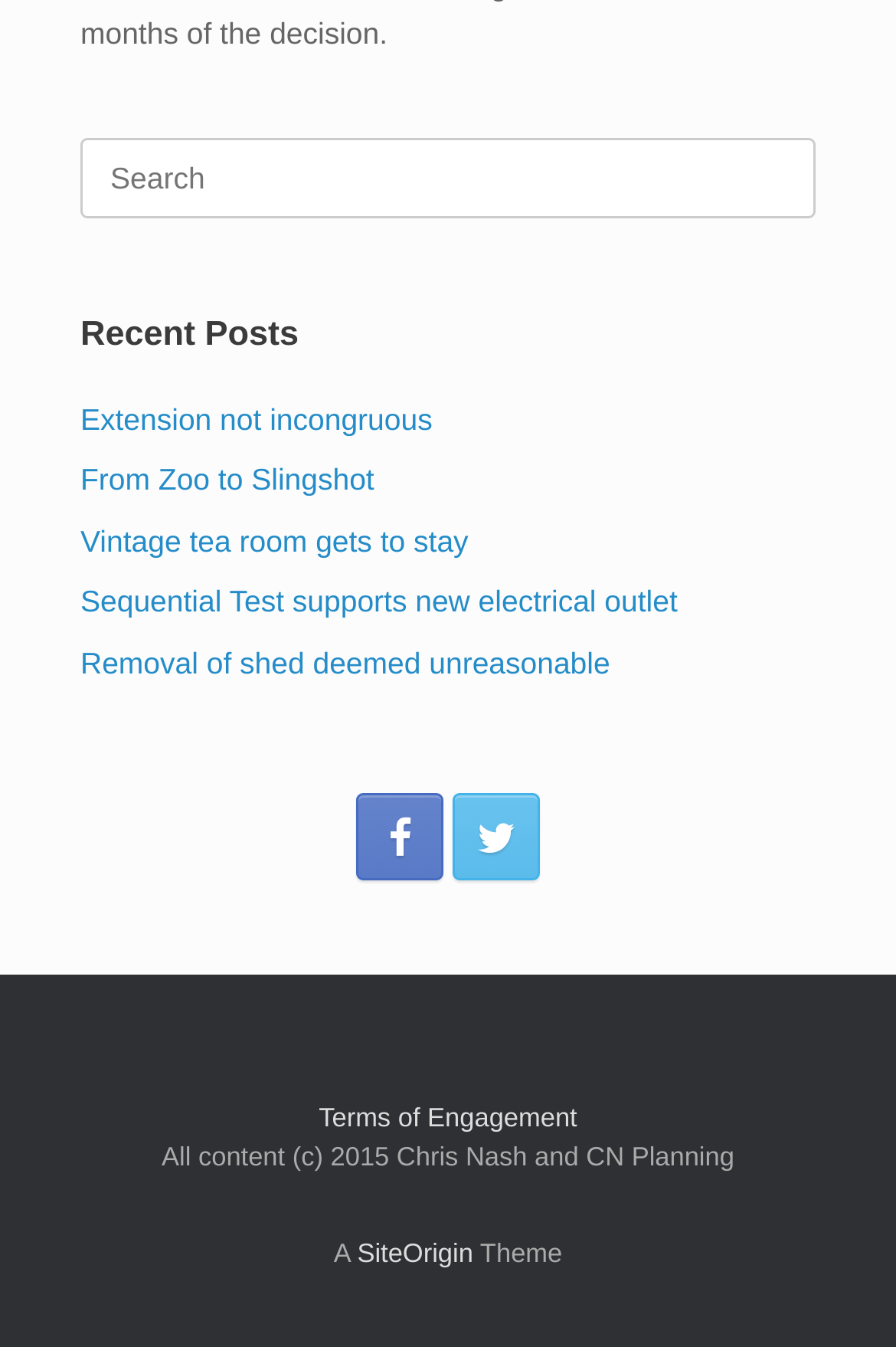Can you find the bounding box coordinates of the area I should click to execute the following instruction: "Read the recent post 'Extension not incongruous'"?

[0.09, 0.298, 0.483, 0.324]